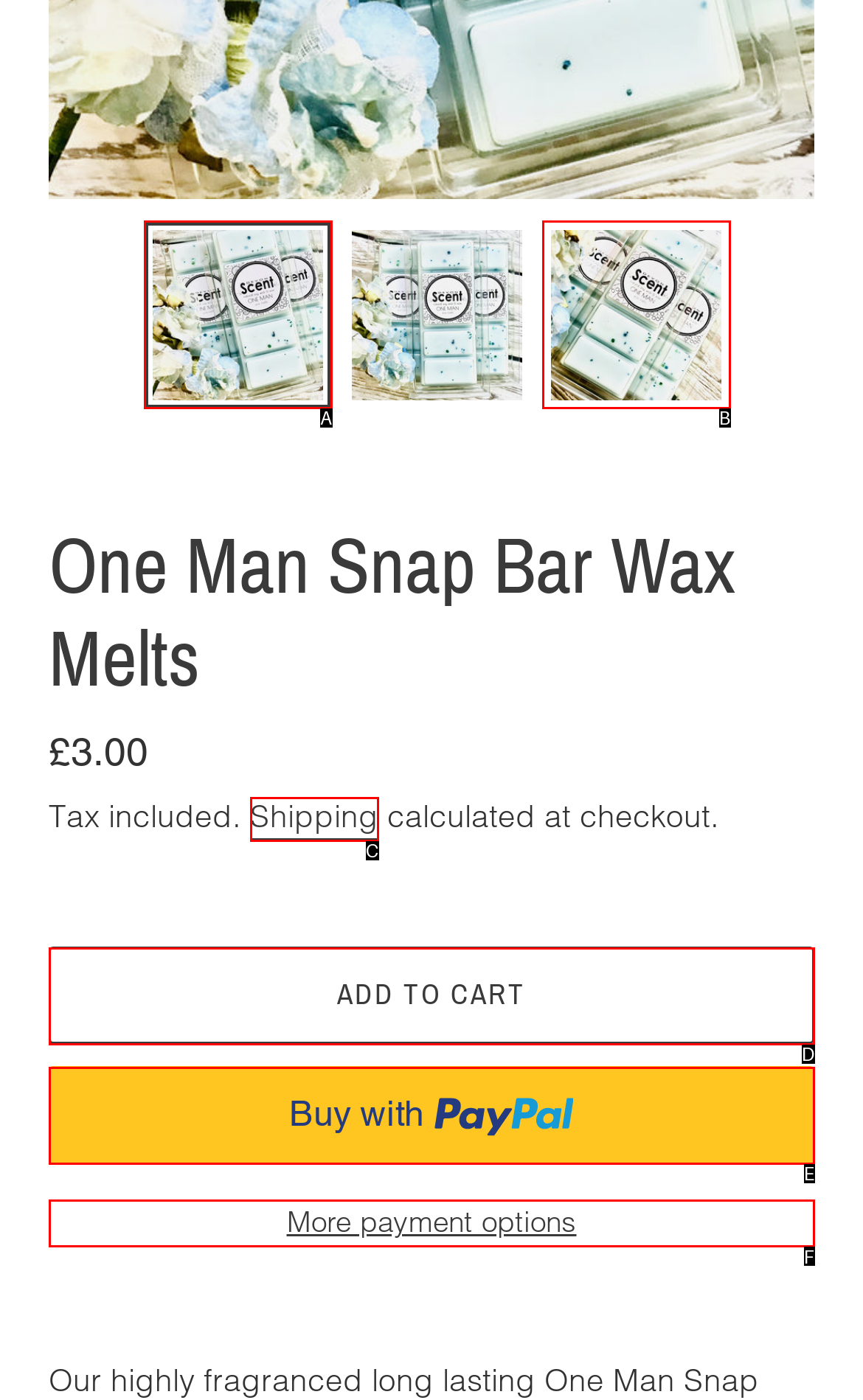Select the option that matches this description: Shipping
Answer by giving the letter of the chosen option.

C